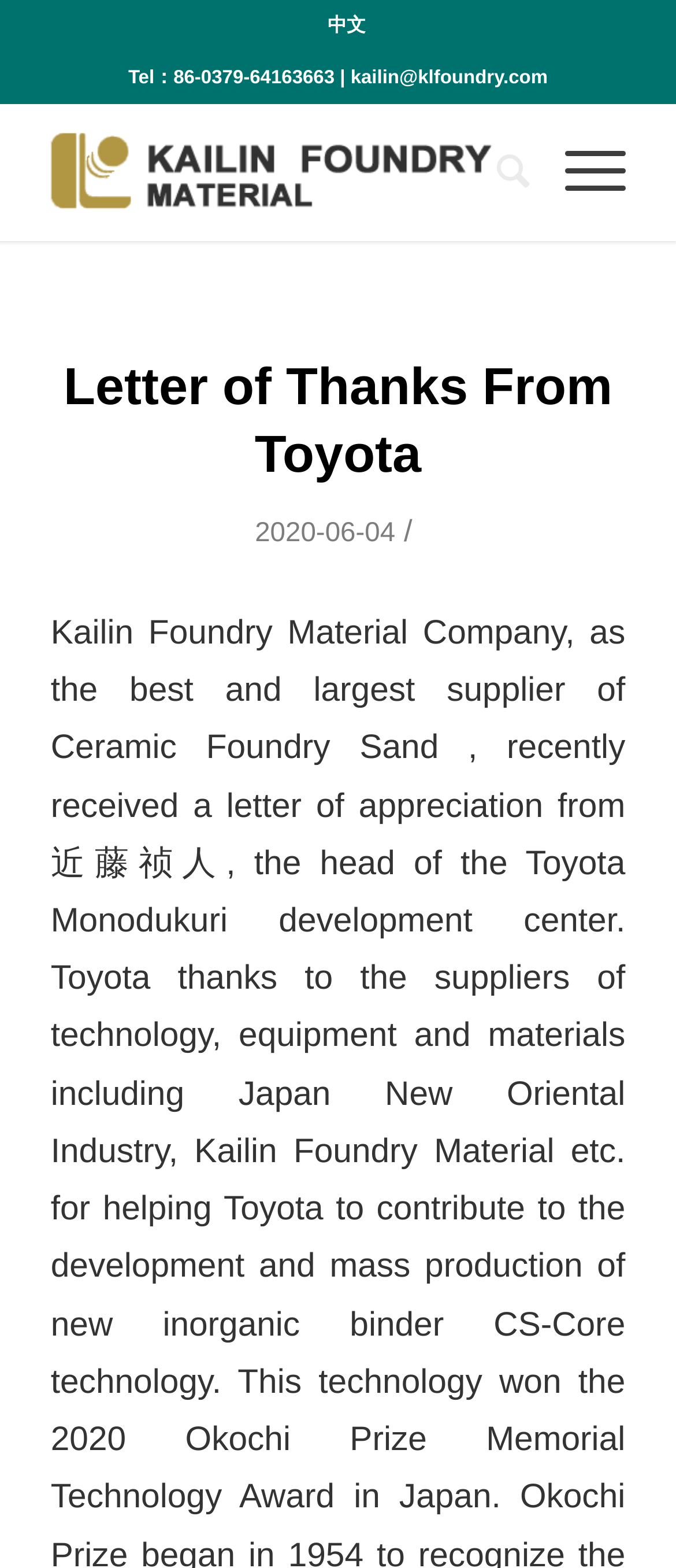What is the language of the webpage?
Based on the image, give a concise answer in the form of a single word or short phrase.

English and Chinese